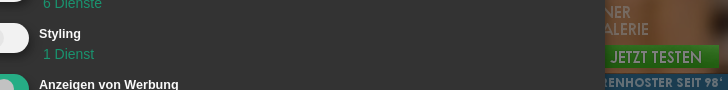Break down the image and describe each part extensively.

The image displays a section of a website's cookie consent interface, featuring checkboxes for various services related to website functionality and data usage. Notably, there are options for "Betrieb der Webseite (Erforderlich)," indicating required cookies for website operation, and "Anzeigen von Werbung," referring to advertising services. The layout includes toggle switches and descriptive text, emphasizing the user’s ability to manage privacy settings effectively. Additionally, the interface highlights choices to enable or disable certain services, reflecting a focus on user control over their online experience.